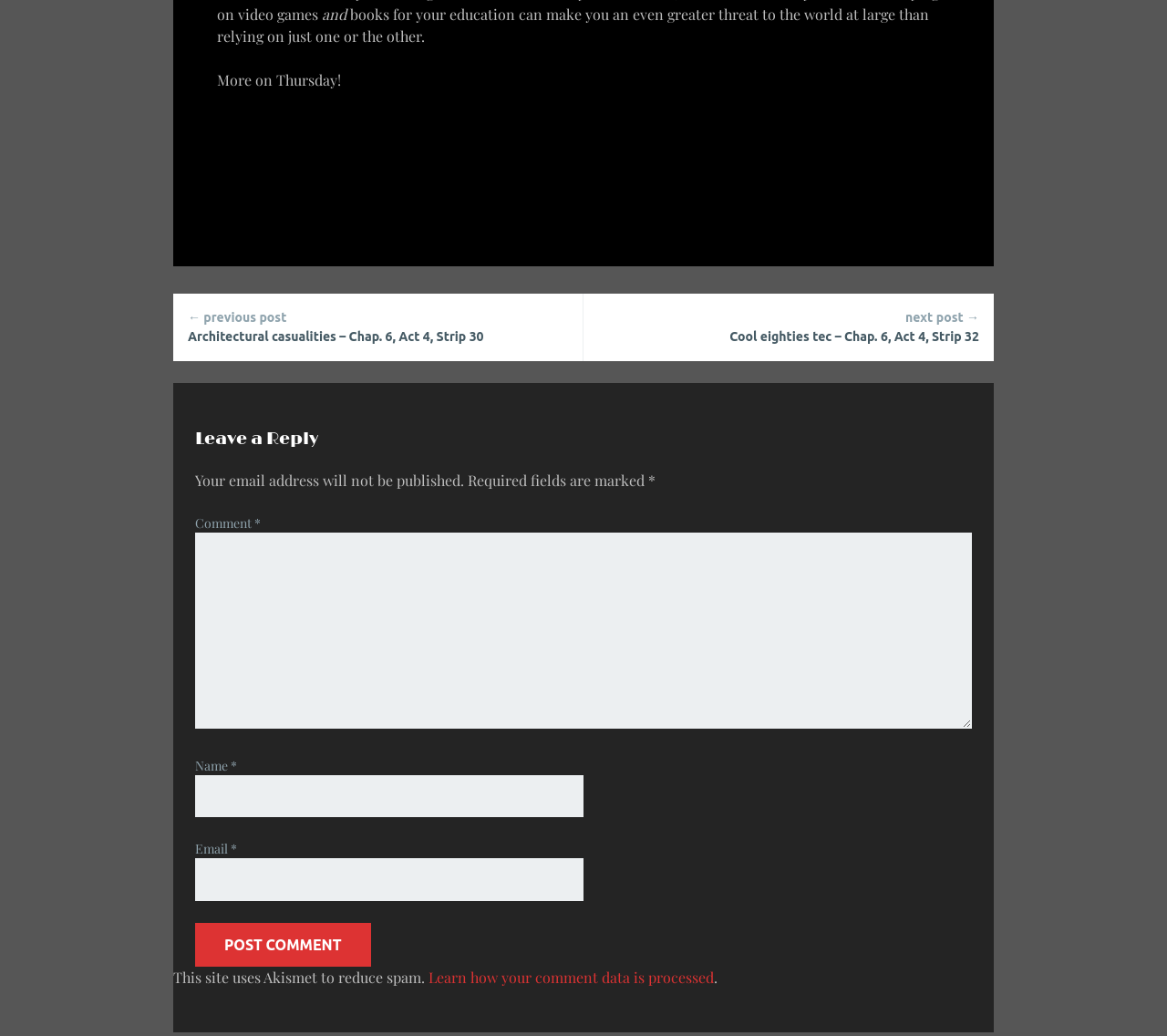Determine the bounding box coordinates for the HTML element described here: "parent_node: Email * aria-describedby="email-notes" name="email"".

[0.167, 0.829, 0.5, 0.87]